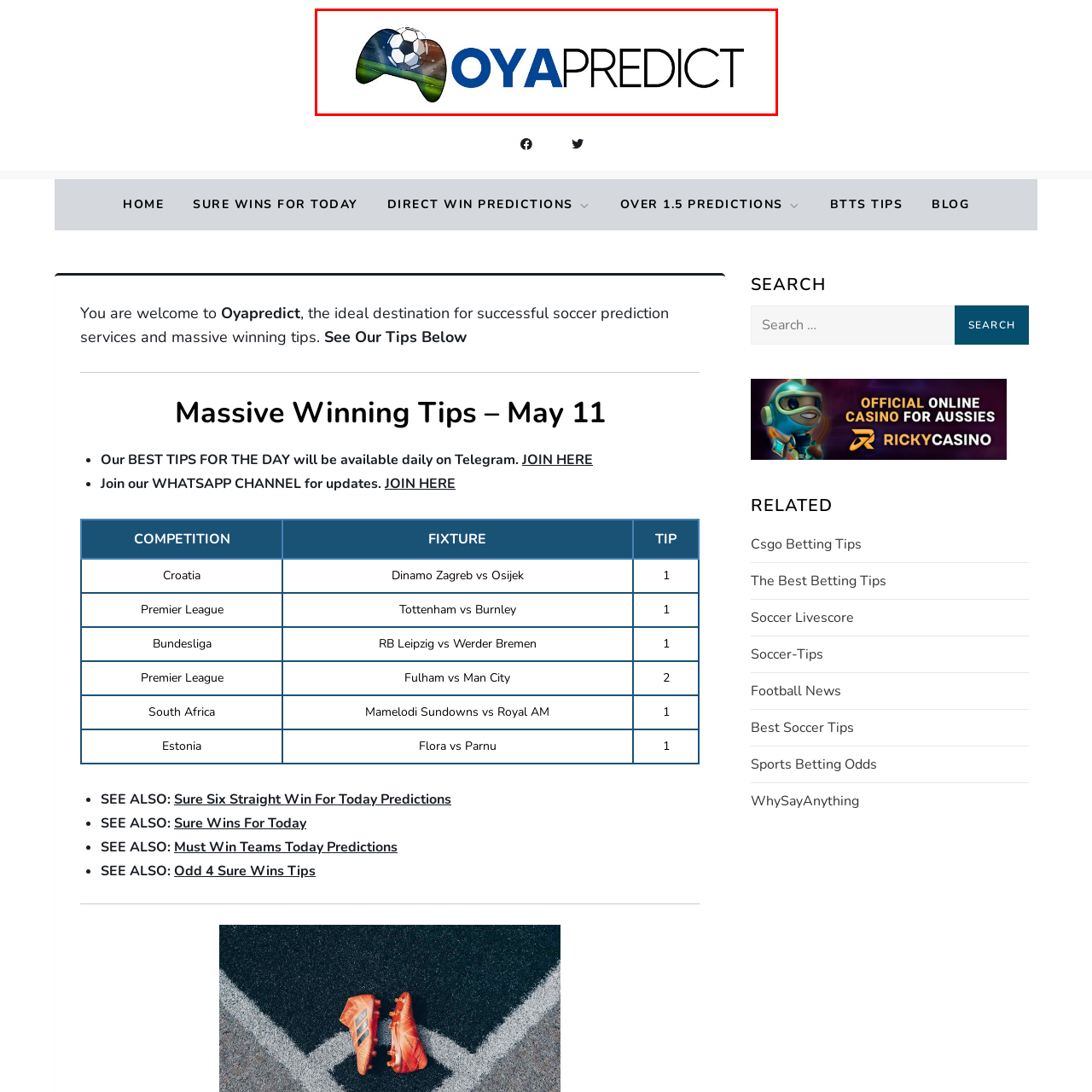Examine the image indicated by the red box and respond with a single word or phrase to the following question:
What color is the text 'OYA' in?

Blue